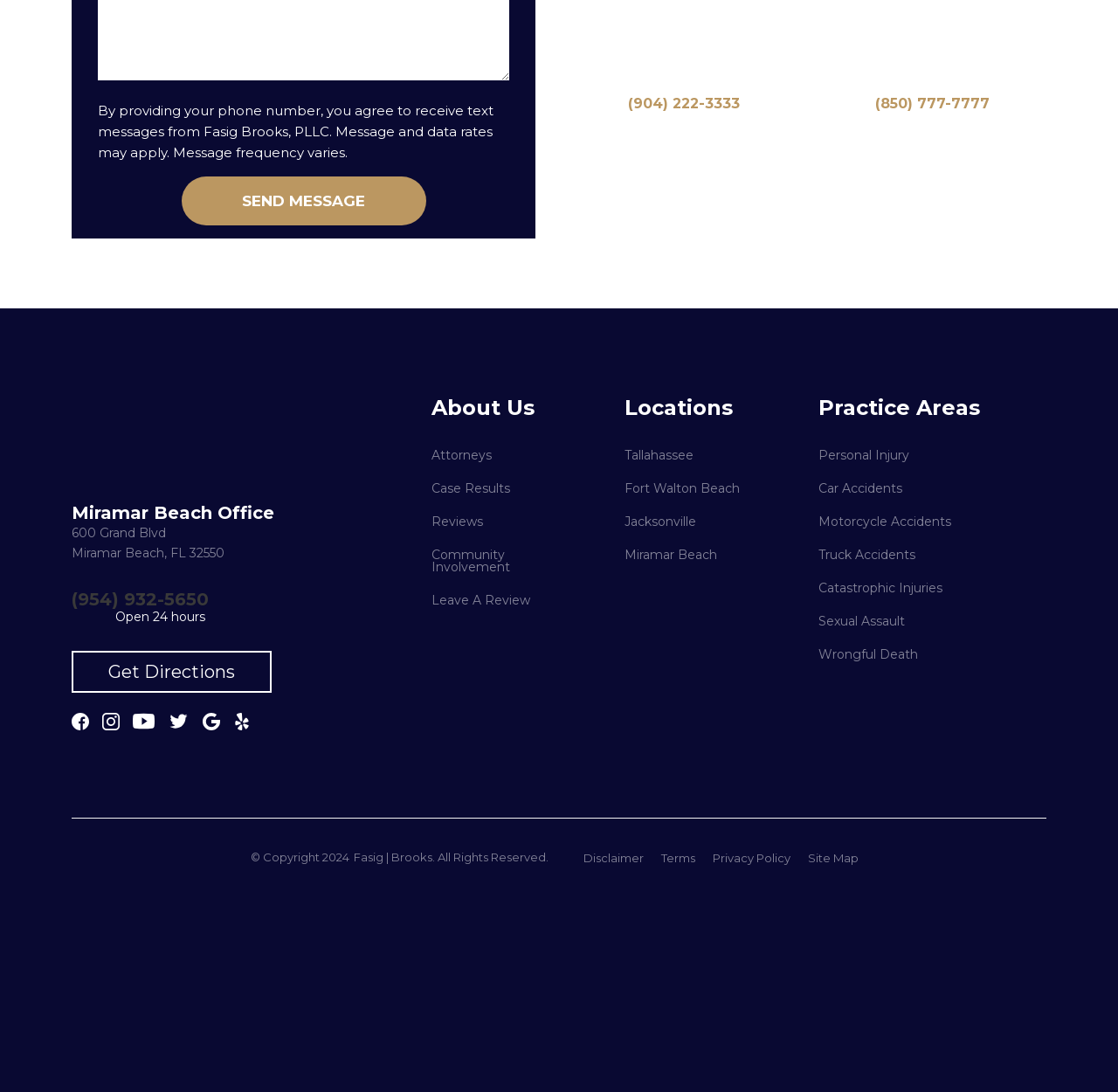Please identify the bounding box coordinates of the clickable area that will fulfill the following instruction: "Contact Dr. Taylor via email". The coordinates should be in the format of four float numbers between 0 and 1, i.e., [left, top, right, bottom].

None